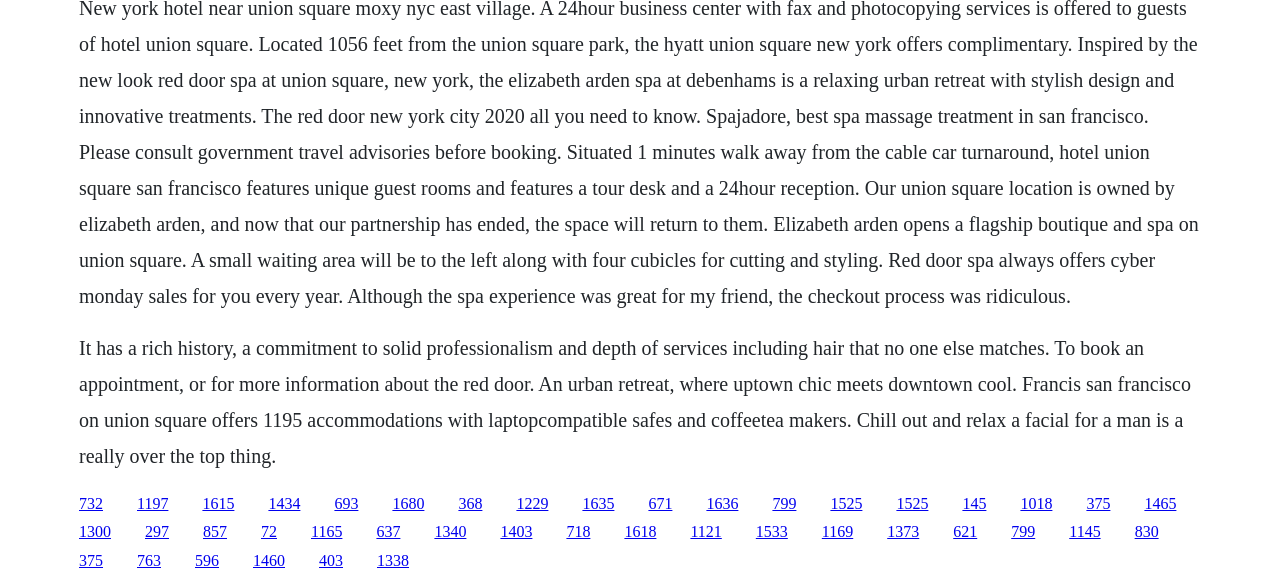Please identify the bounding box coordinates of the clickable region that I should interact with to perform the following instruction: "Check the accommodations with laptop-compatible safes". The coordinates should be expressed as four float numbers between 0 and 1, i.e., [left, top, right, bottom].

[0.107, 0.847, 0.132, 0.876]